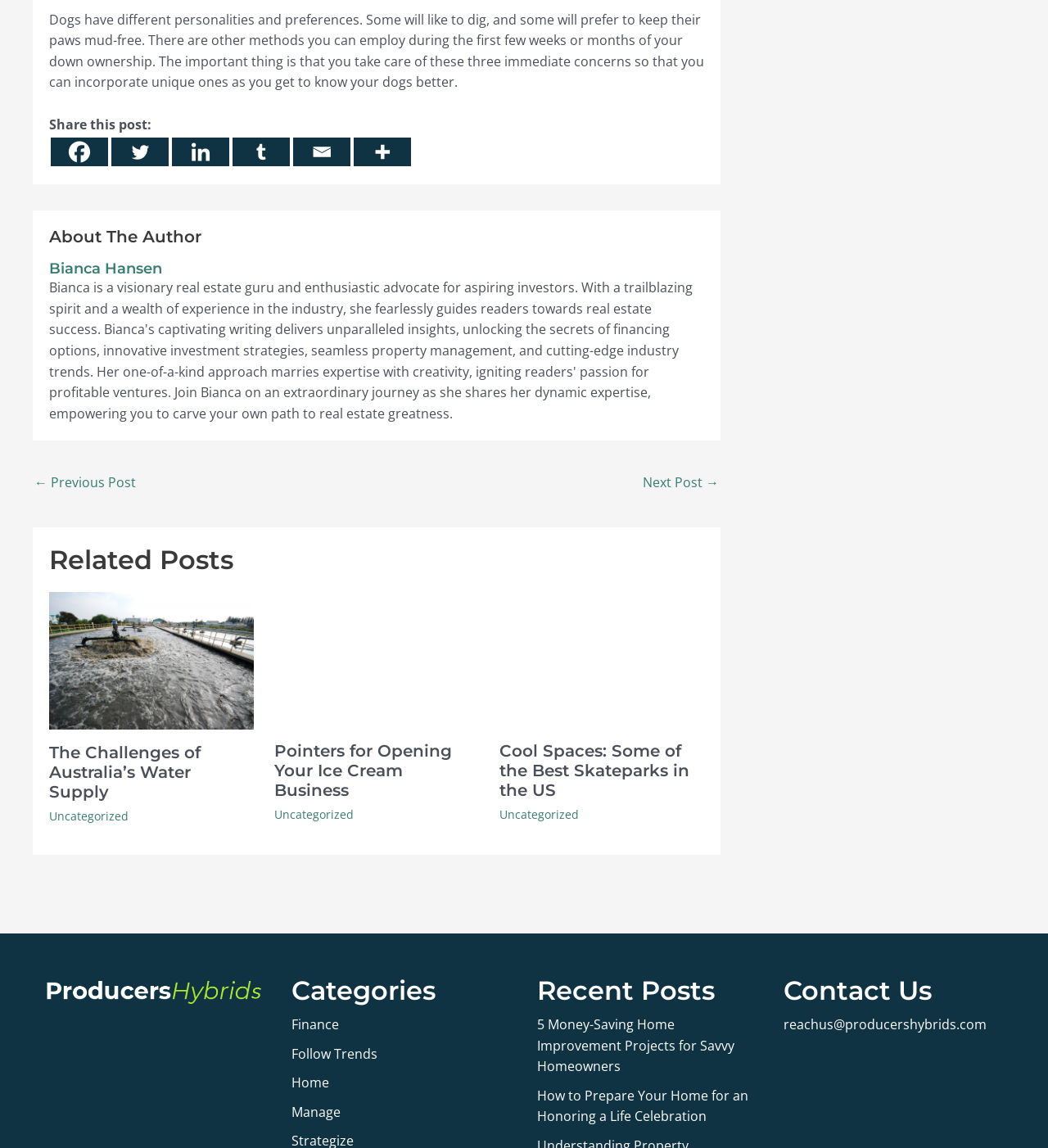Please identify the bounding box coordinates of the clickable region that I should interact with to perform the following instruction: "Share this post on Facebook". The coordinates should be expressed as four float numbers between 0 and 1, i.e., [left, top, right, bottom].

[0.048, 0.12, 0.103, 0.145]